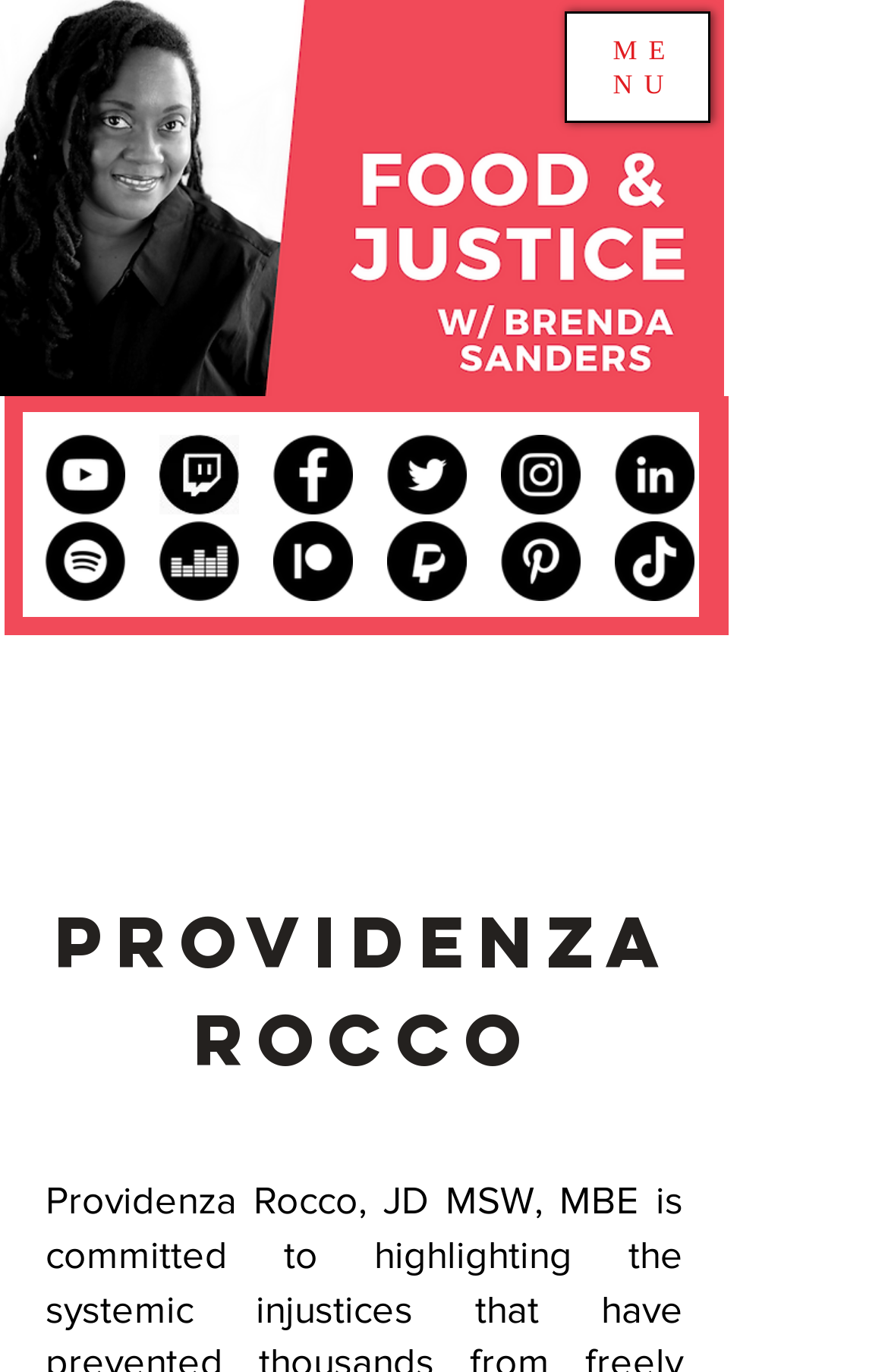Answer the question using only one word or a concise phrase: What is the name of the person being interviewed?

Providenza Rocco